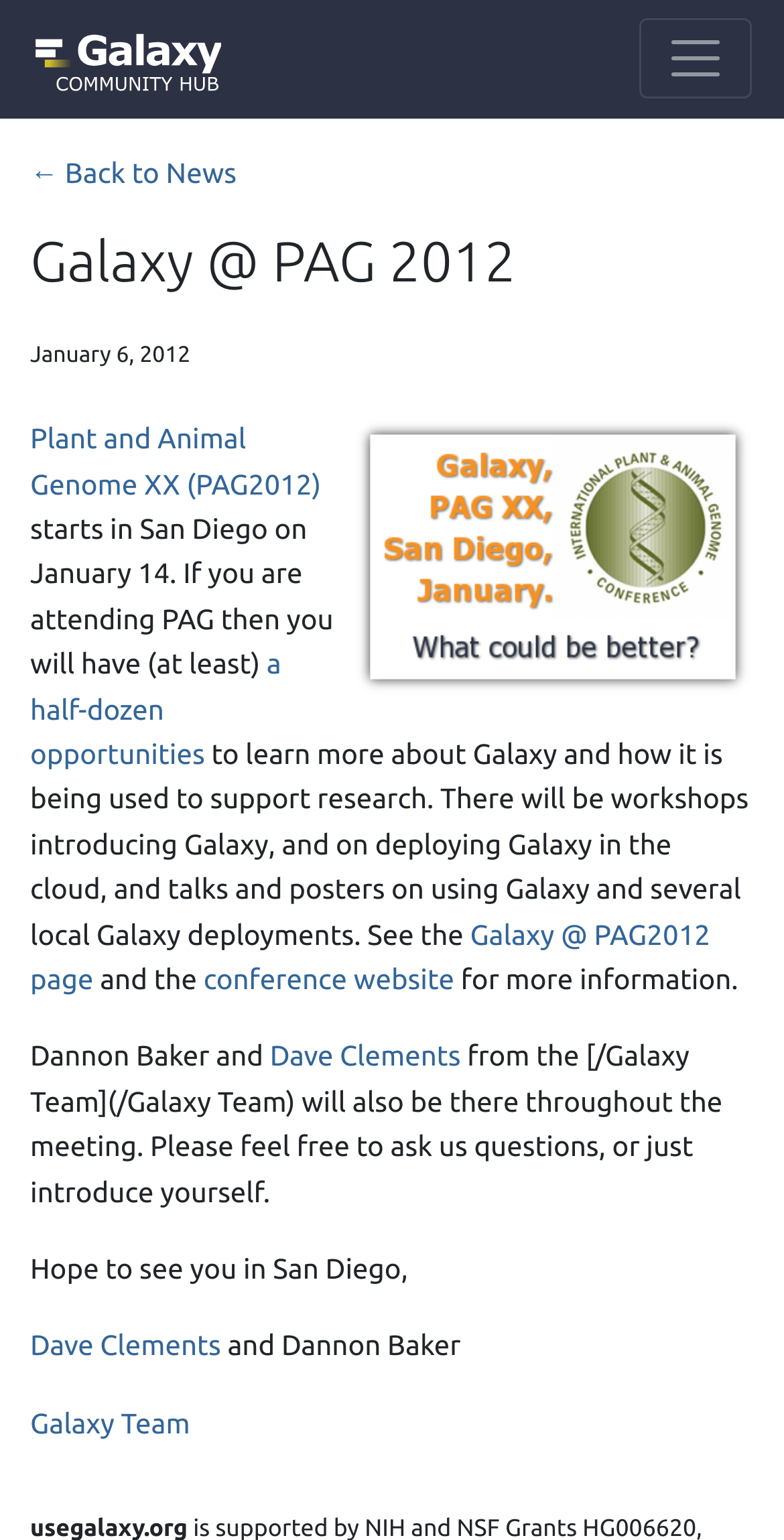Could you provide the bounding box coordinates for the portion of the screen to click to complete this instruction: "Go back to News"?

[0.038, 0.102, 0.302, 0.122]